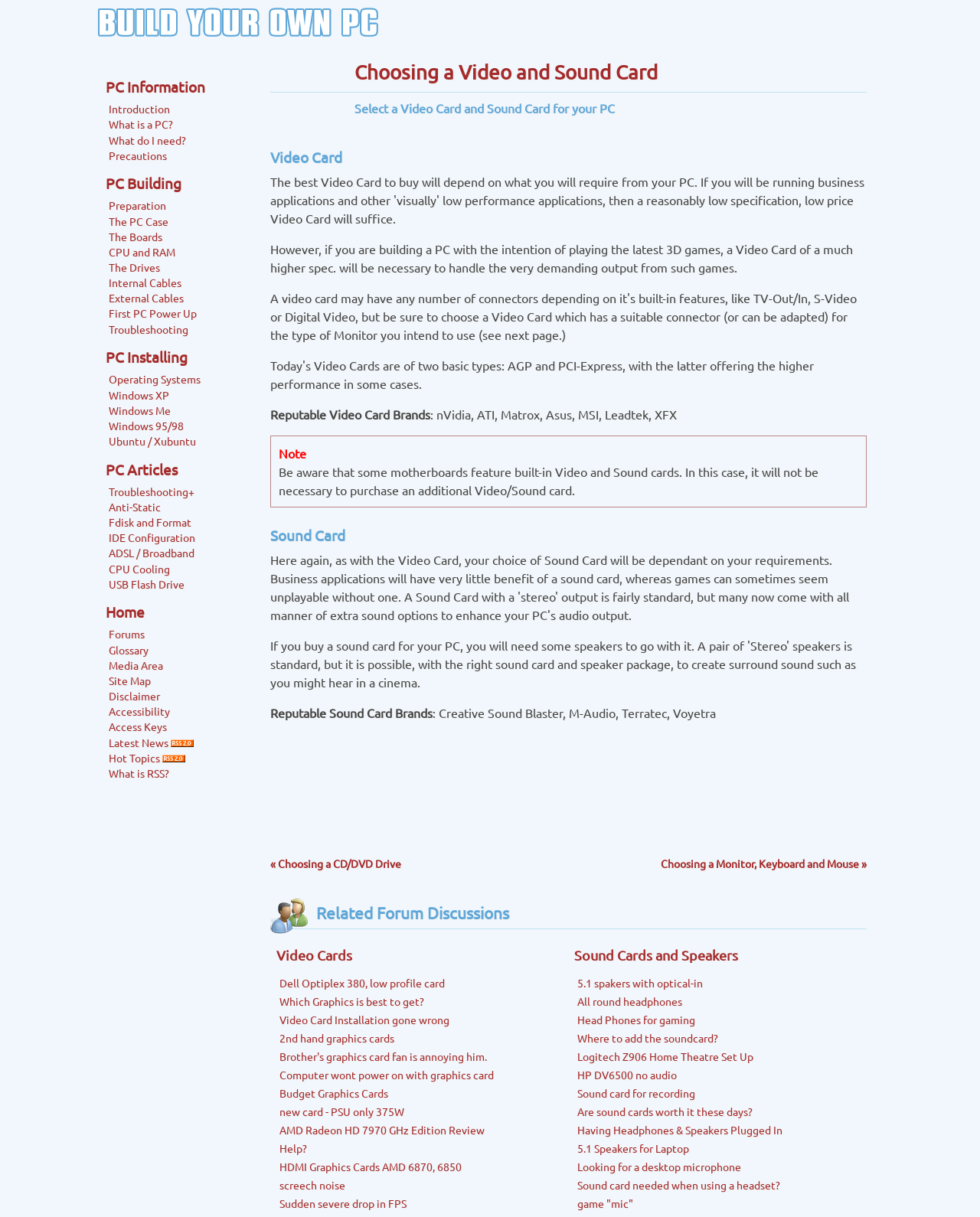Carefully examine the image and provide an in-depth answer to the question: What are some reputable video card brands?

The webpage lists these brands as reputable options for video cards, indicating that they are well-known and trusted in the industry.